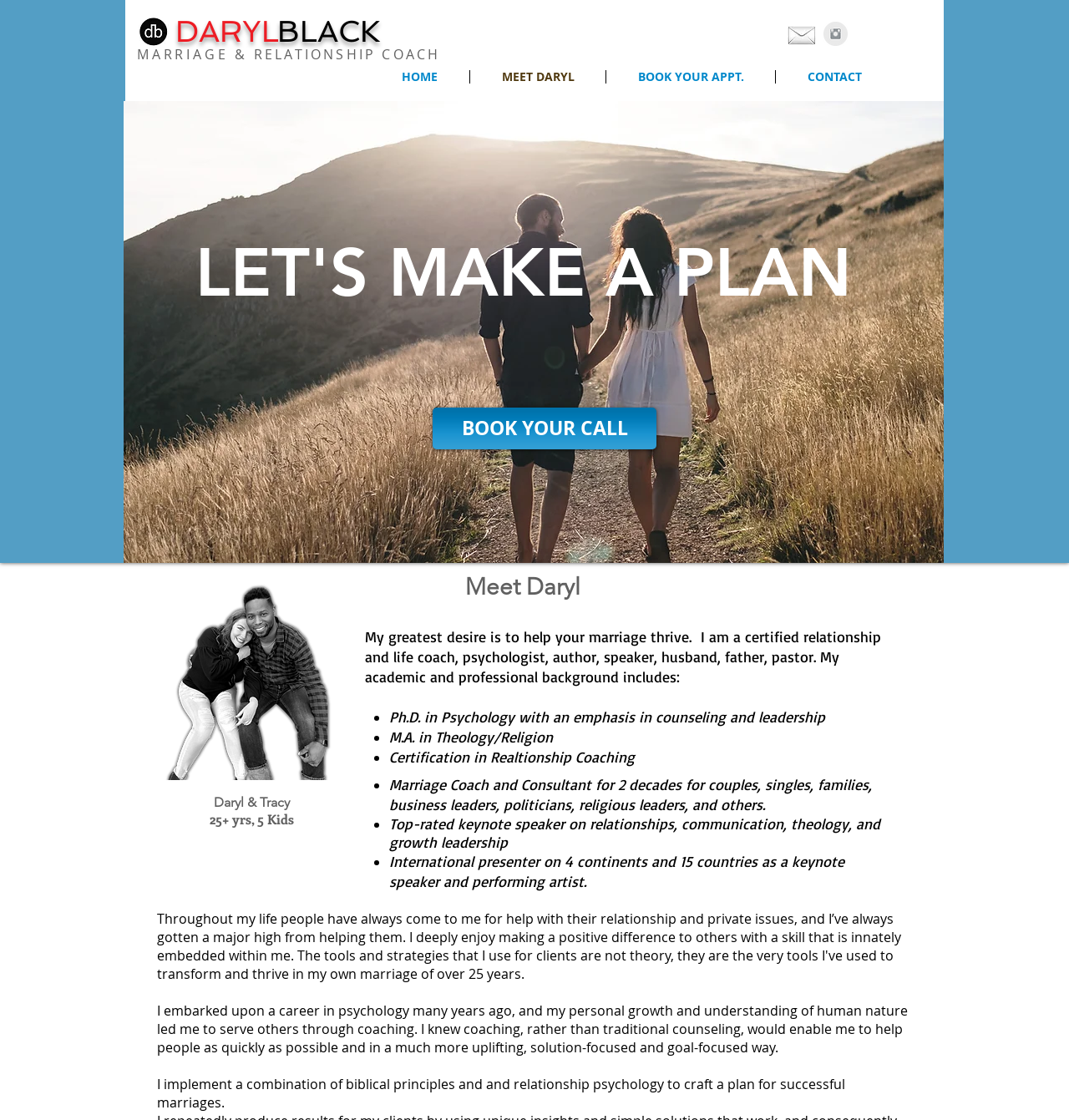What is the purpose of Daryl Black's coaching?
Respond to the question with a well-detailed and thorough answer.

Based on the webpage, Daryl Black's greatest desire is to help marriages thrive. He implements a combination of biblical principles and relationship psychology to craft a plan for successful marriages.